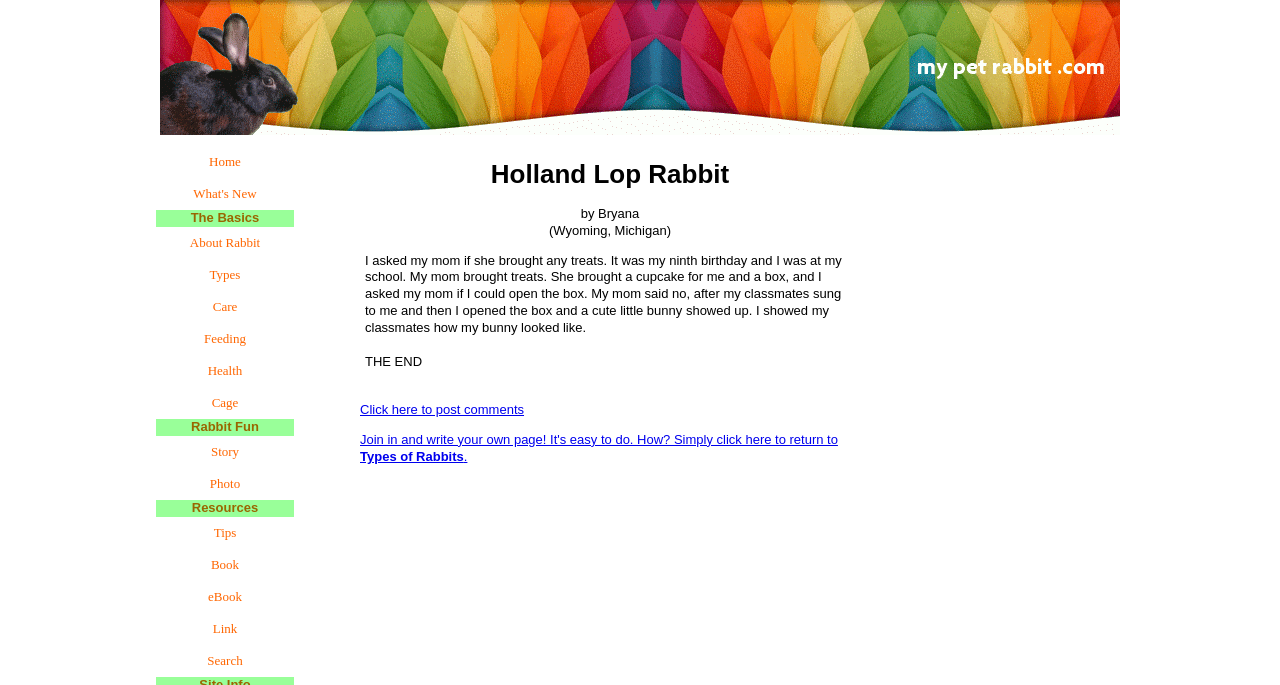What is the category of the link 'About Rabbit'?
Using the details shown in the screenshot, provide a comprehensive answer to the question.

The category of the link 'About Rabbit' is 'The Basics' which is a heading above the link 'About Rabbit'.